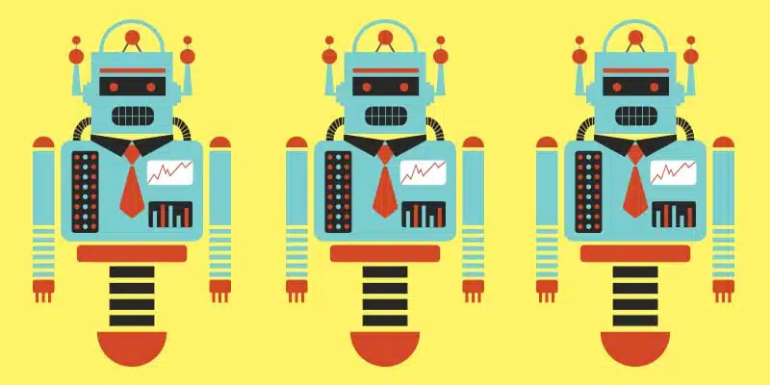Answer this question using a single word or a brief phrase:
What do the display panels on the robots show?

Upward-trending graphs